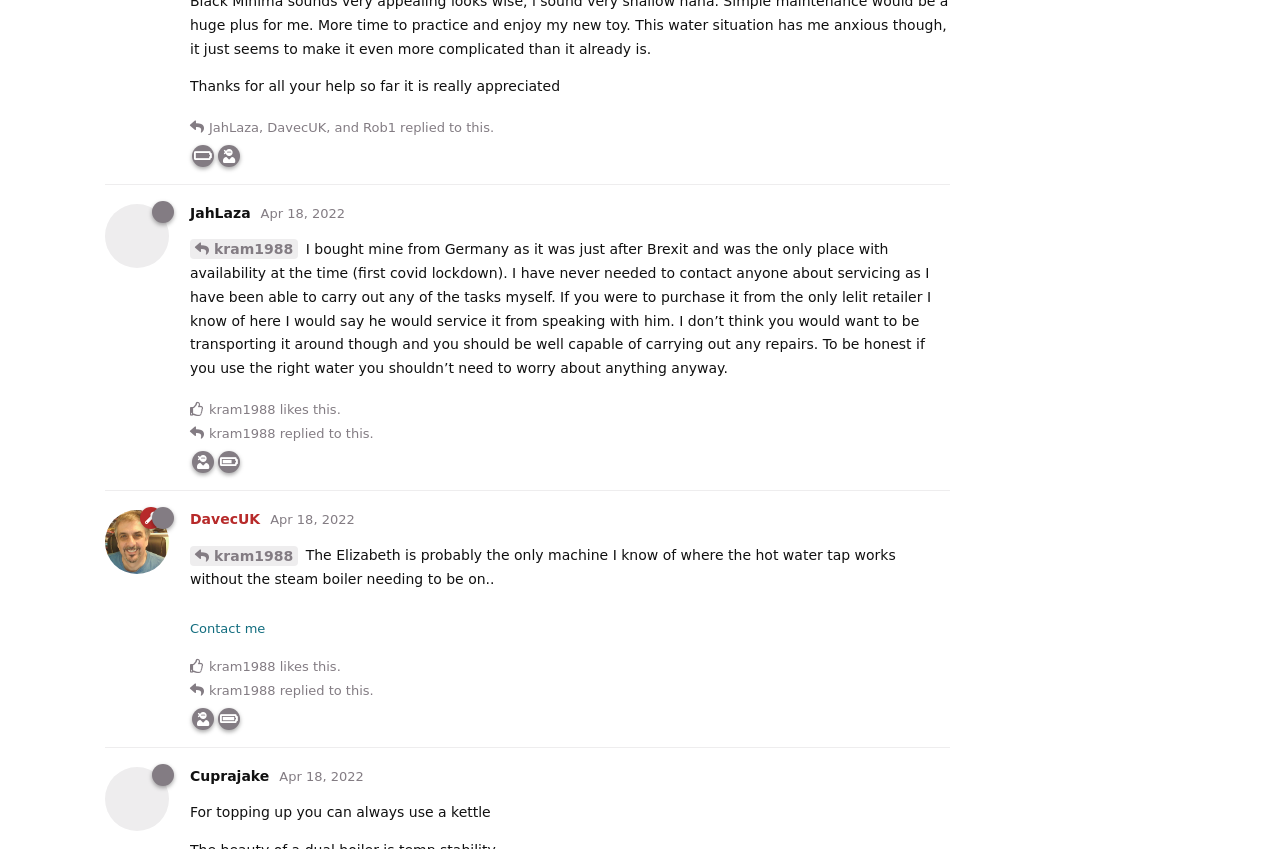Answer the following query concisely with a single word or phrase:
What is the username of the user who started the conversation?

kram1988